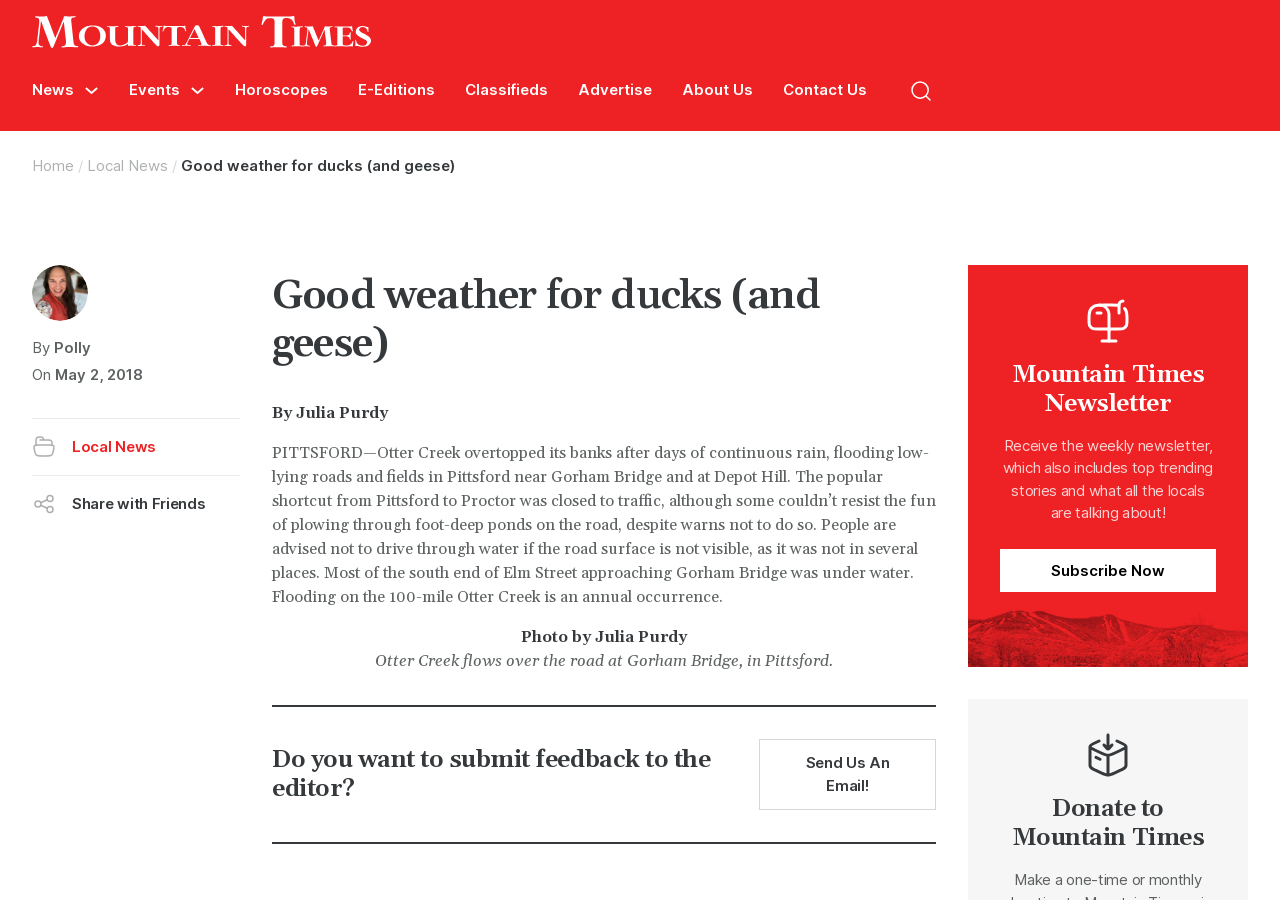Identify the bounding box coordinates for the UI element described by the following text: "Email". Provide the coordinates as four float numbers between 0 and 1, in the format [left, top, right, bottom].

[0.045, 0.85, 0.168, 0.912]